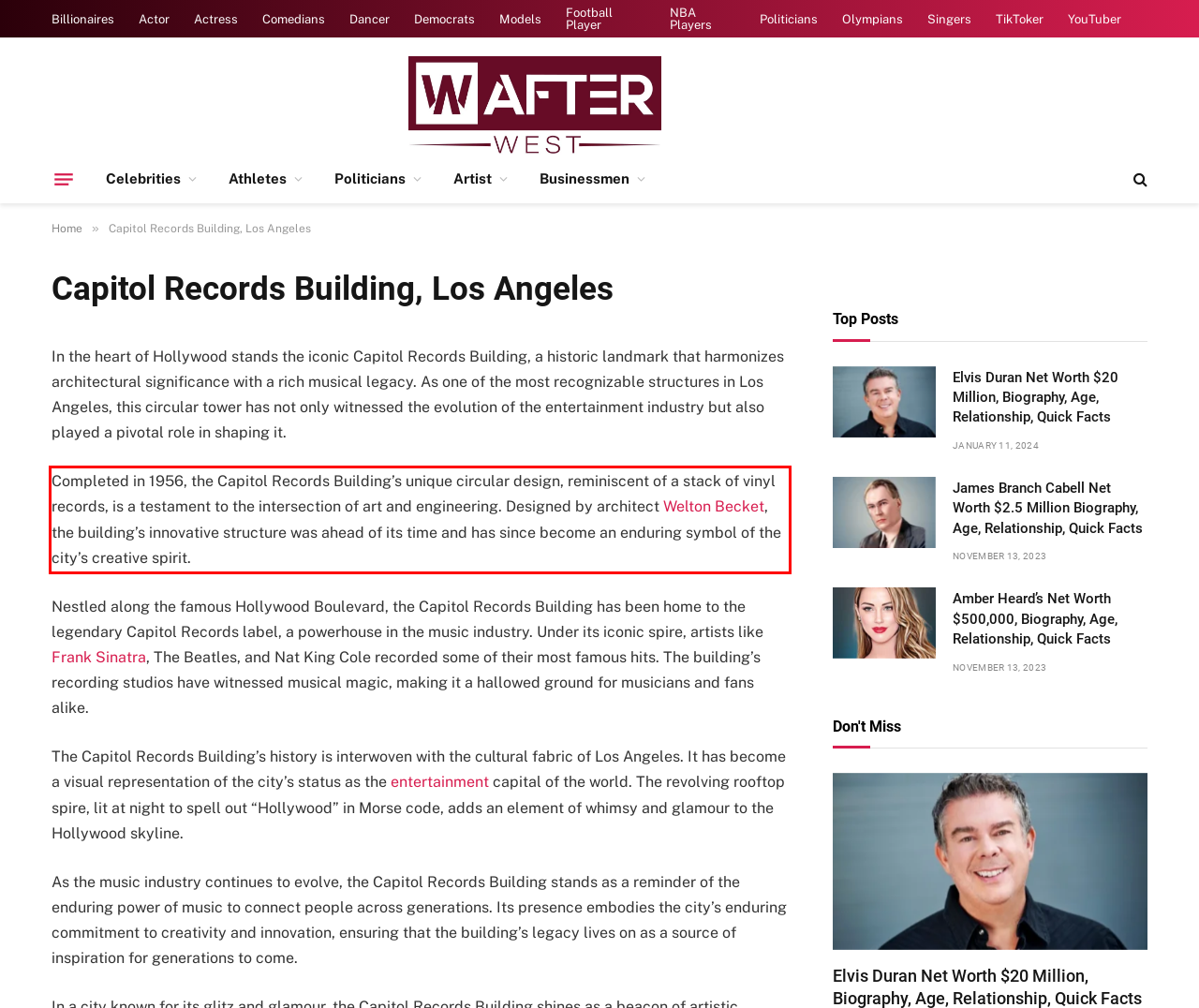Within the provided webpage screenshot, find the red rectangle bounding box and perform OCR to obtain the text content.

Completed in 1956, the Capitol Records Building’s unique circular design, reminiscent of a stack of vinyl records, is a testament to the intersection of art and engineering. Designed by architect Welton Becket, the building’s innovative structure was ahead of its time and has since become an enduring symbol of the city’s creative spirit.